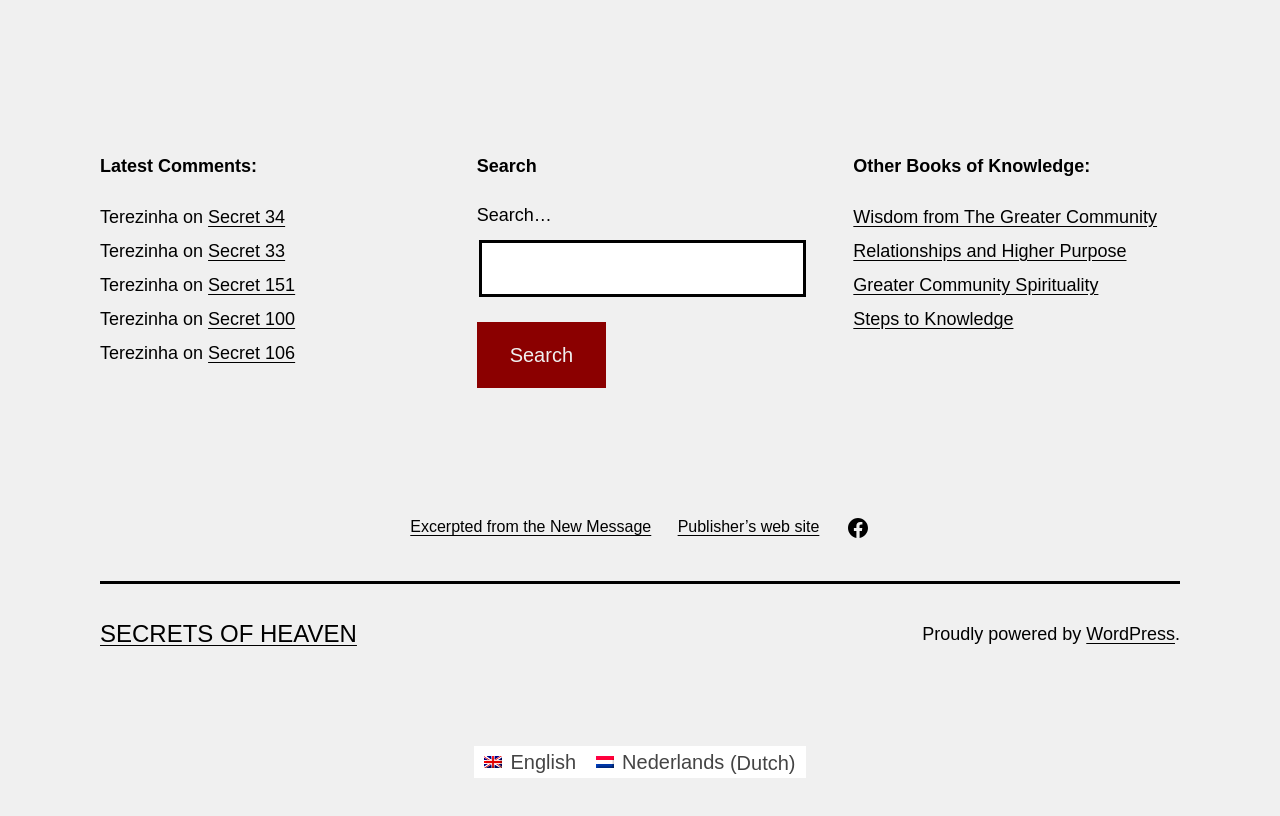Use a single word or phrase to answer this question: 
How many languages are available for the website?

2